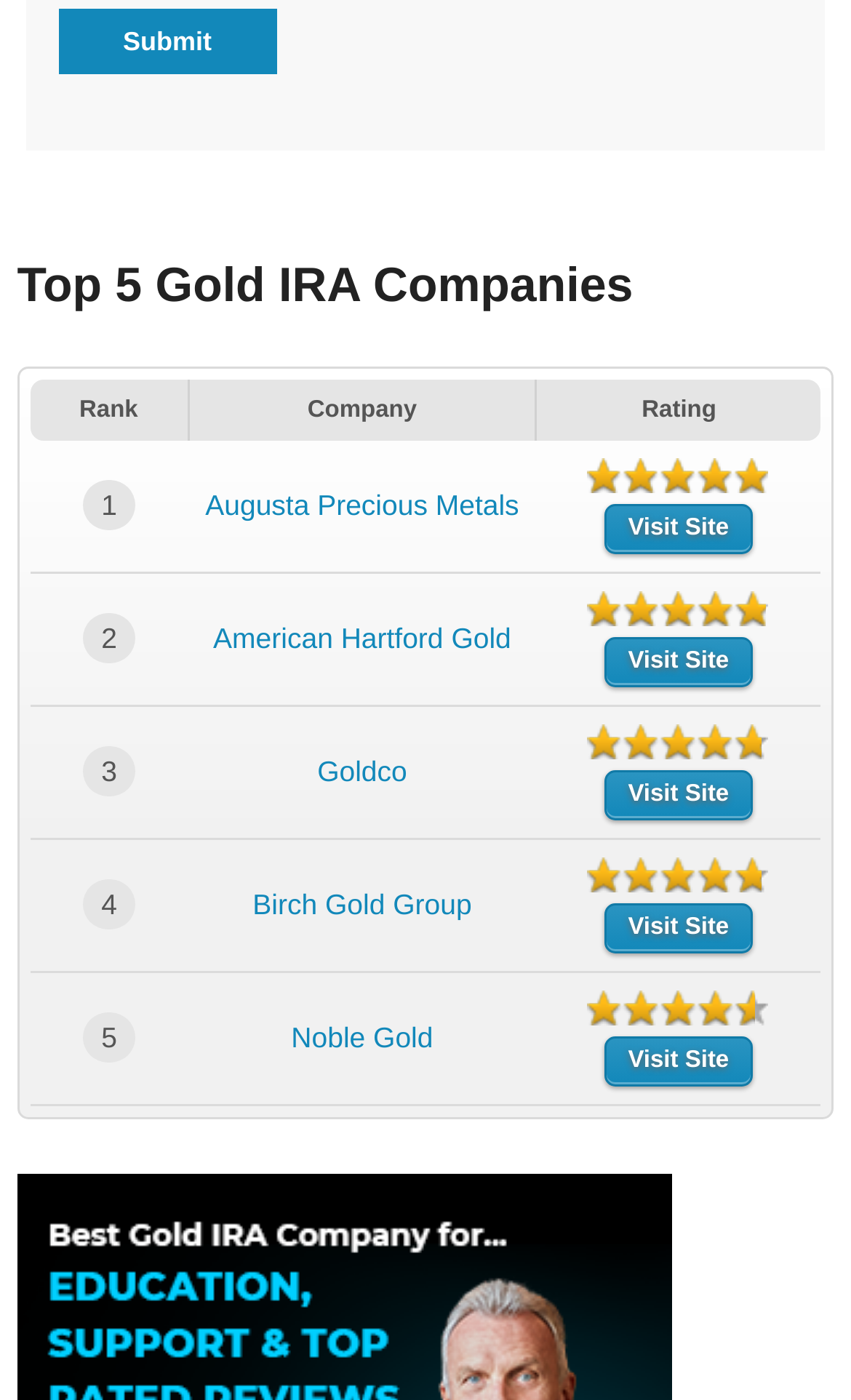Give the bounding box coordinates for this UI element: "American Hartford Gold". The coordinates should be four float numbers between 0 and 1, arranged as [left, top, right, bottom].

[0.251, 0.444, 0.601, 0.468]